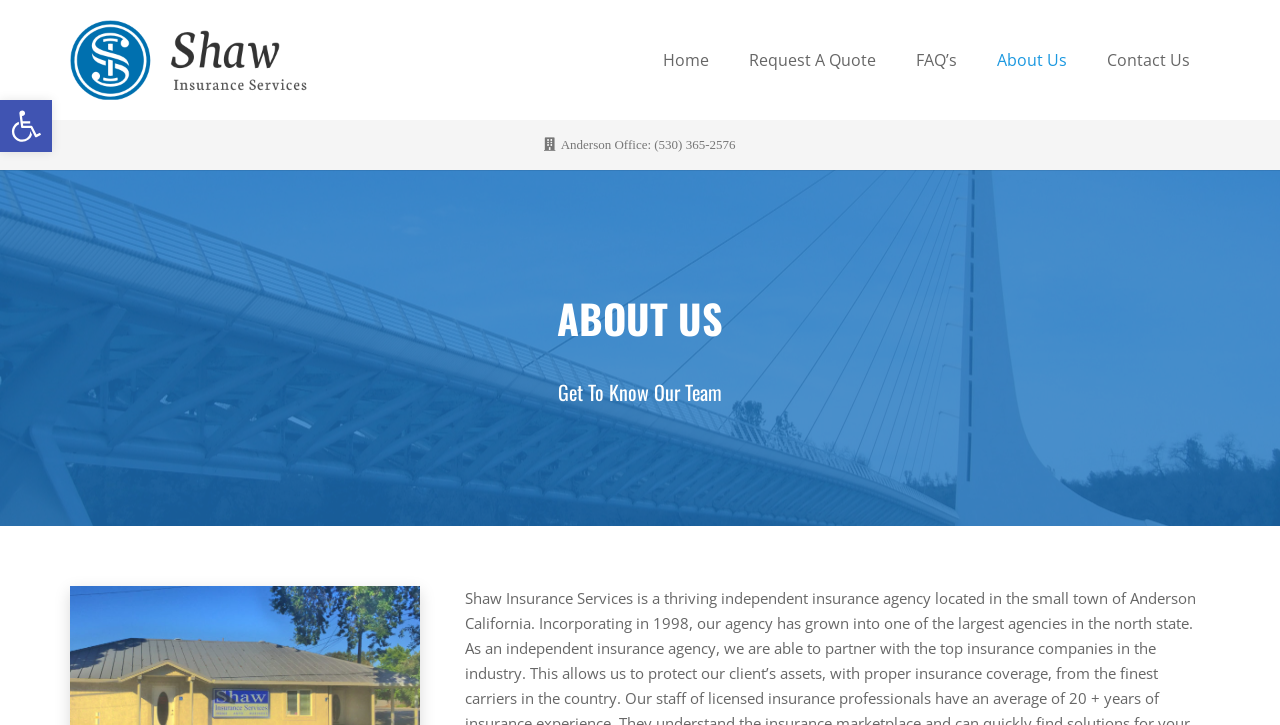Please predict the bounding box coordinates (top-left x, top-left y, bottom-right x, bottom-right y) for the UI element in the screenshot that fits the description: parent_node: Contact Us

None